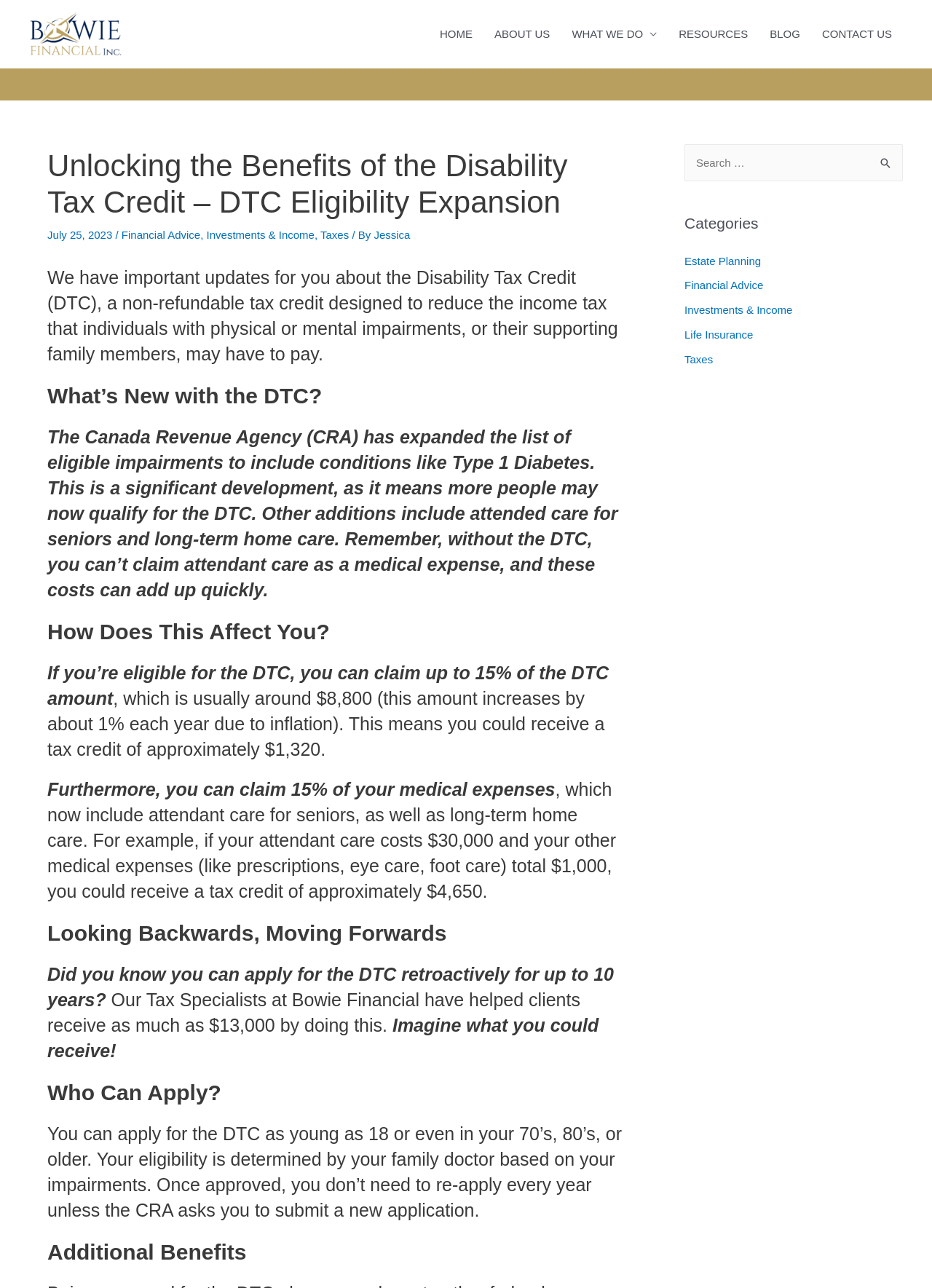Please determine the bounding box coordinates of the element to click on in order to accomplish the following task: "Click on the 'HOME' link". Ensure the coordinates are four float numbers ranging from 0 to 1, i.e., [left, top, right, bottom].

[0.46, 0.0, 0.519, 0.053]